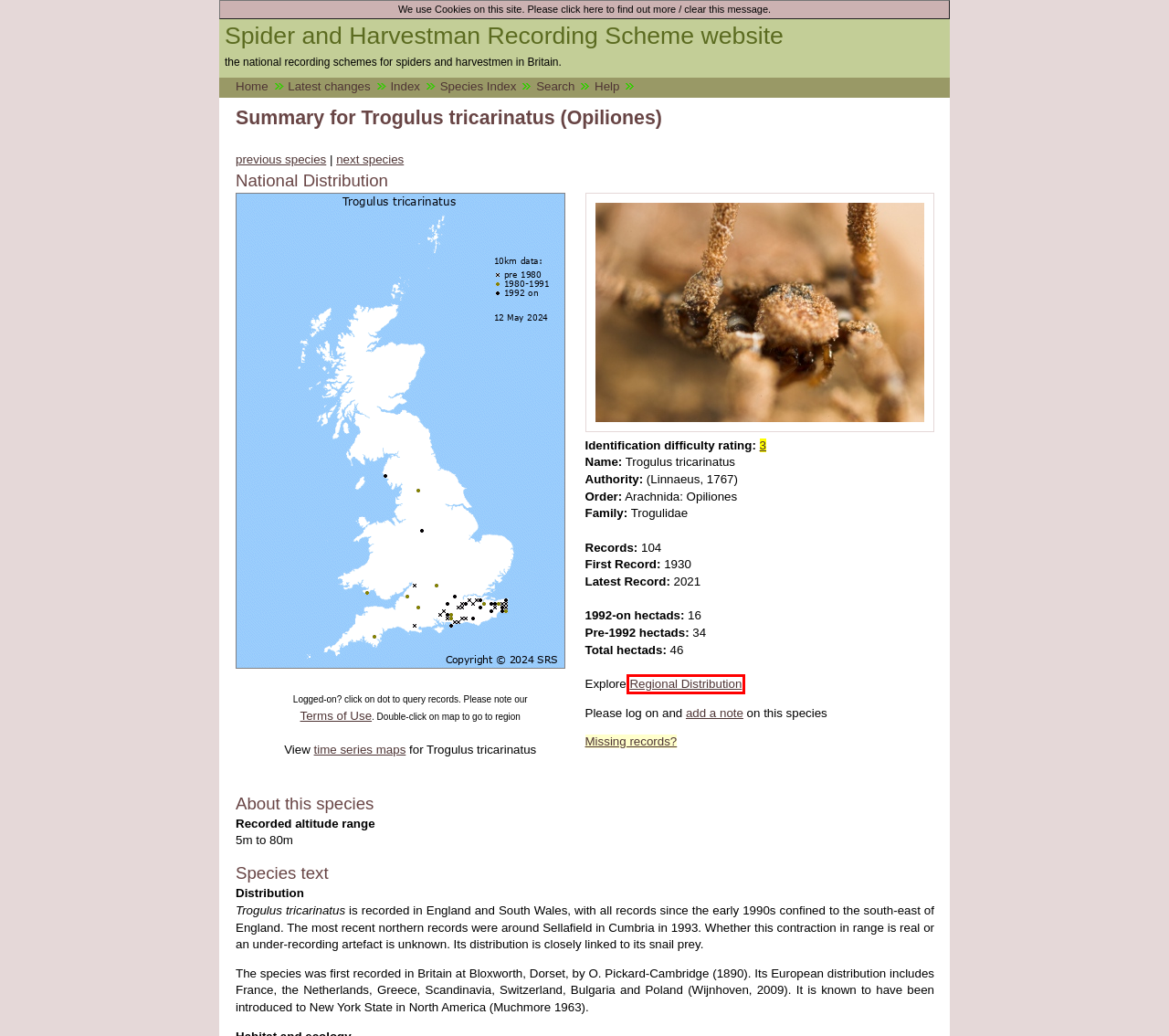You are provided with a screenshot of a webpage where a red rectangle bounding box surrounds an element. Choose the description that best matches the new webpage after clicking the element in the red bounding box. Here are the choices:
A. Structural habitat by month
B. Logon
C. Distribution
D. Substrate and Hydrology
E. Management
F. Picture: Trogulus tricarinatus Female
G. Time series maps
H. Recording Methodology

C